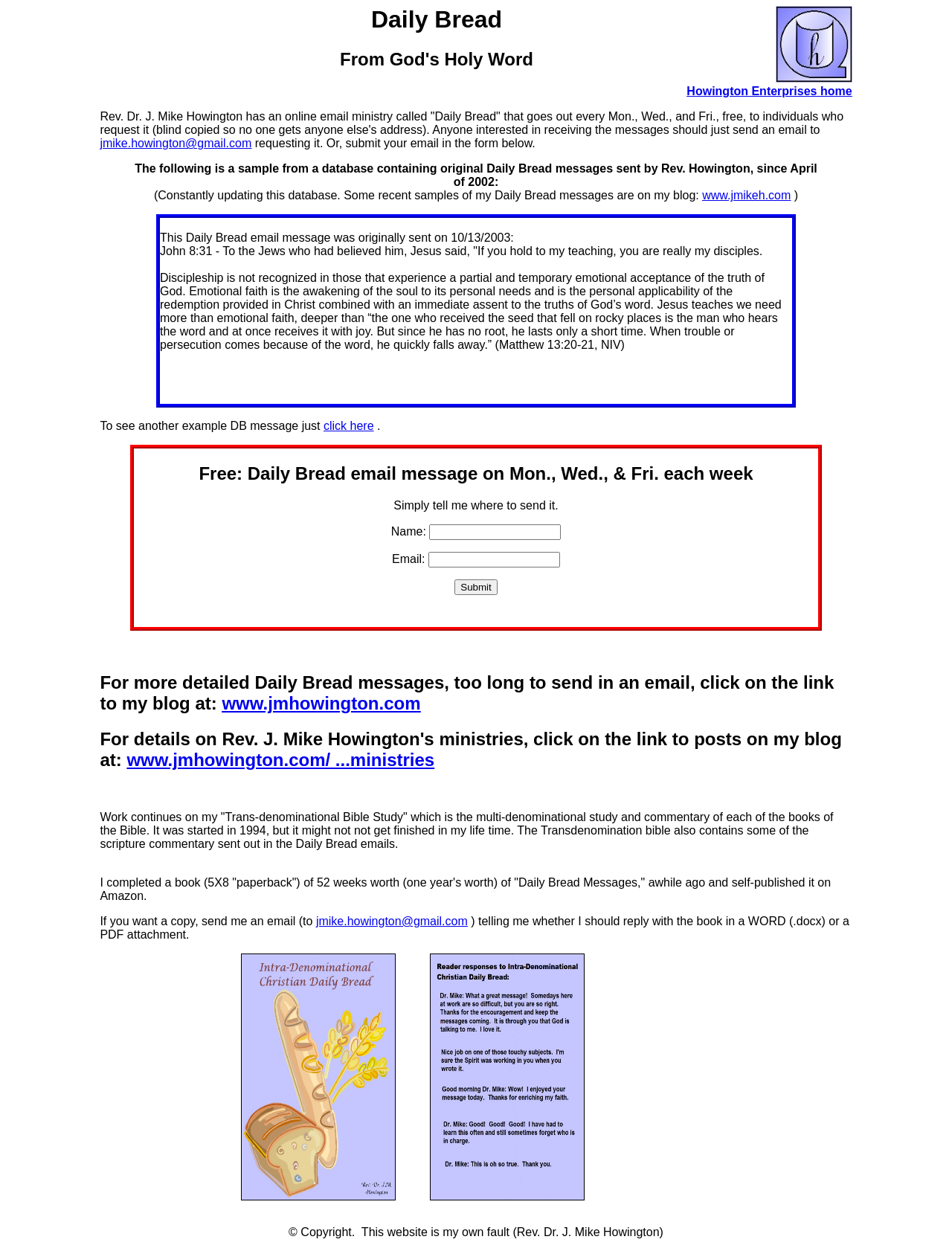Locate the bounding box coordinates of the clickable area needed to fulfill the instruction: "Send an email to request Daily Bread".

[0.105, 0.11, 0.264, 0.12]